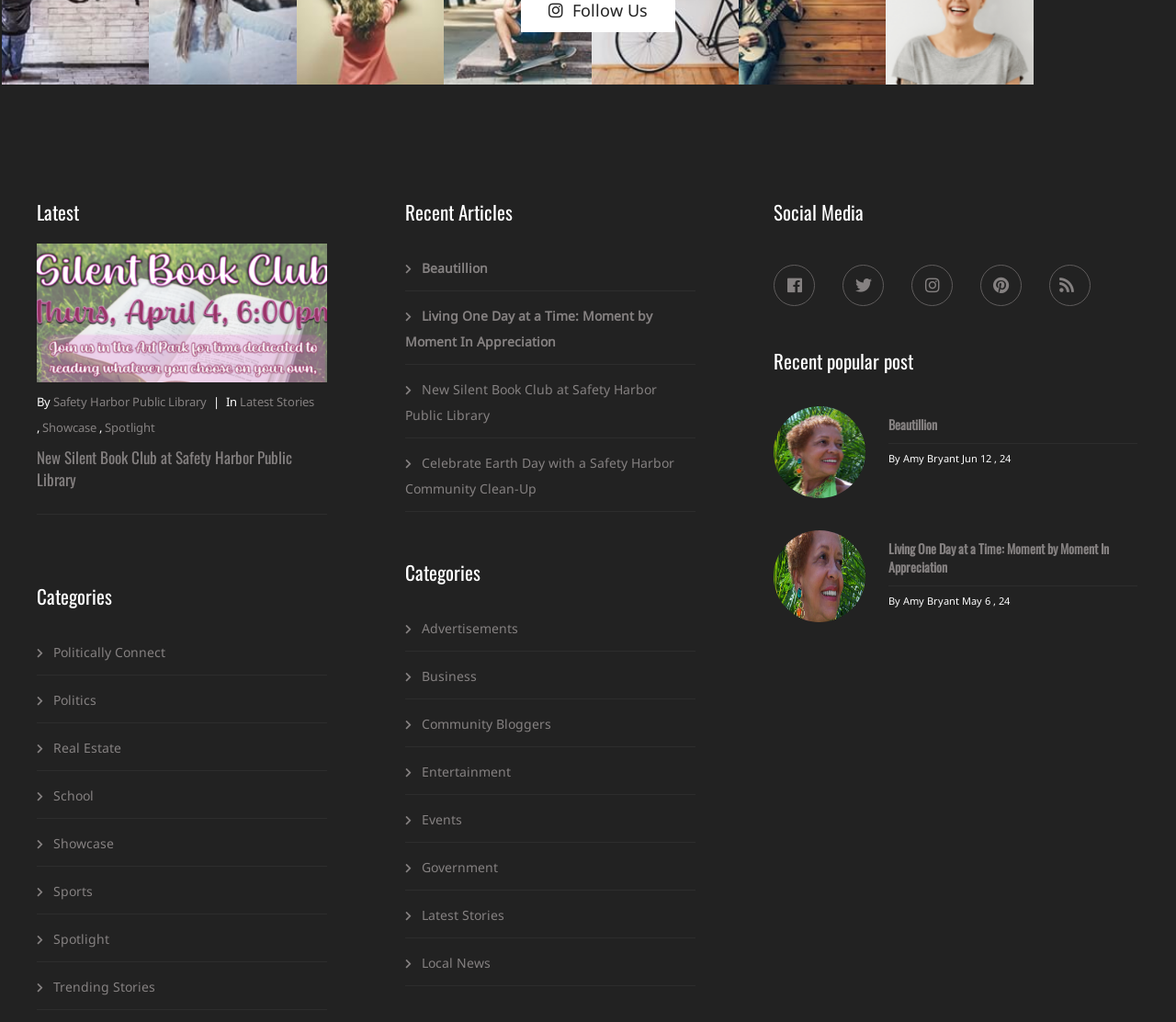Determine the bounding box coordinates of the clickable element to complete this instruction: "Click the 'Get Form' button". Provide the coordinates in the format of four float numbers between 0 and 1, [left, top, right, bottom].

None